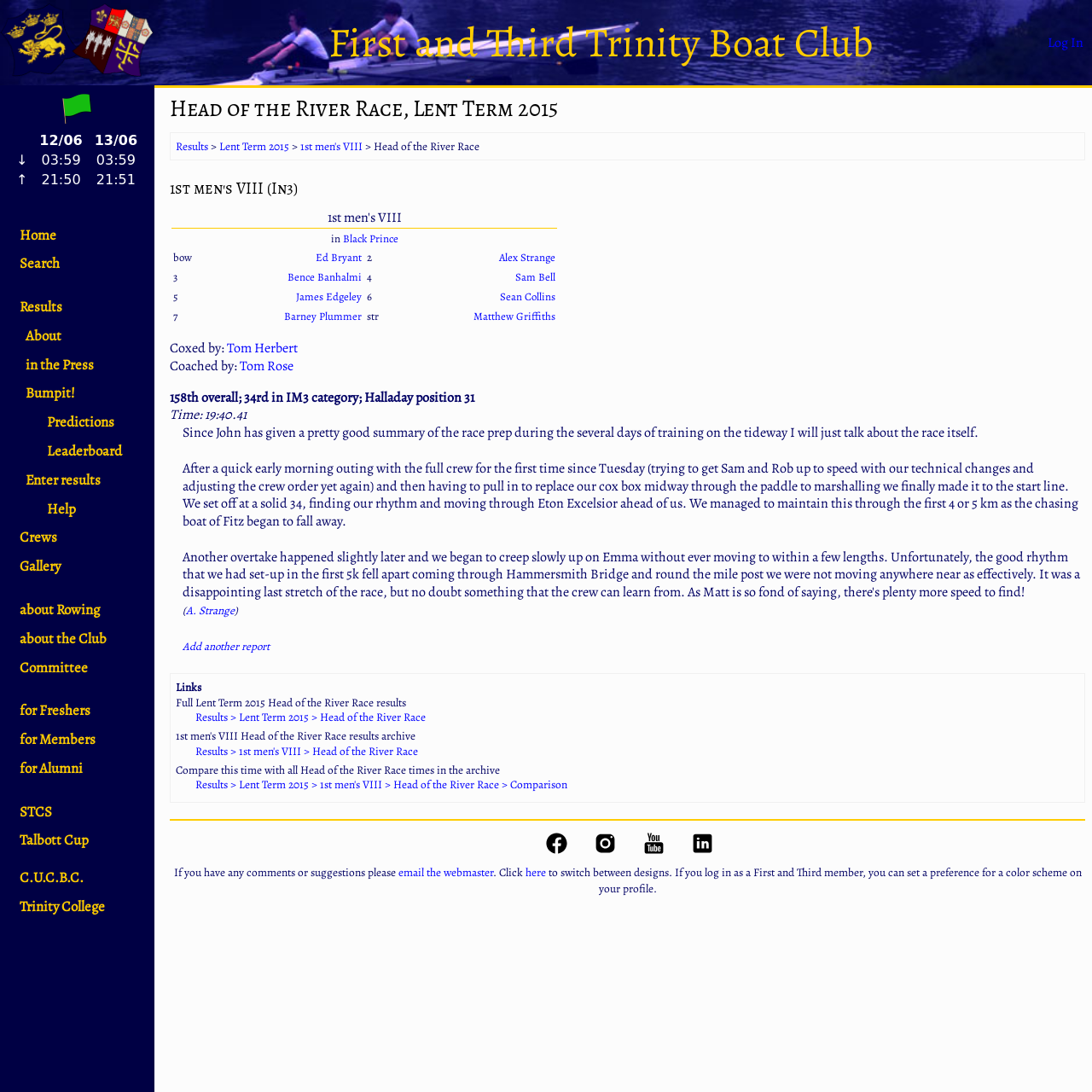Who is the cox of the 1st men's VIII?
Refer to the image and provide a thorough answer to the question.

I found the answer by looking at the text 'Coxed by:' followed by a link with the text 'Tom Herbert', which suggests that Tom Herbert is the cox of the 1st men's VIII.